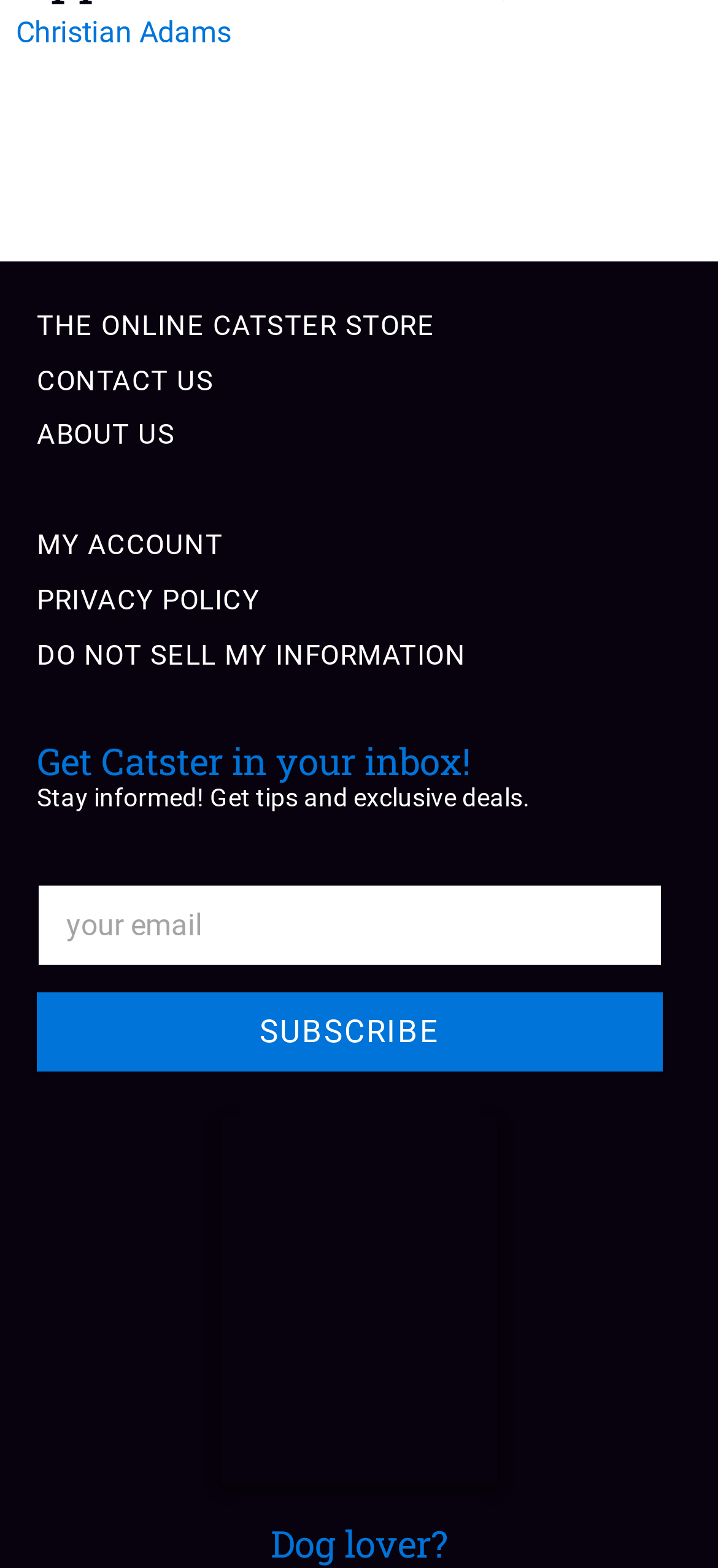Bounding box coordinates should be in the format (top-left x, top-left y, bottom-right x, bottom-right y) and all values should be floating point numbers between 0 and 1. Determine the bounding box coordinate for the UI element described as: CONTACT US

[0.051, 0.232, 0.297, 0.253]